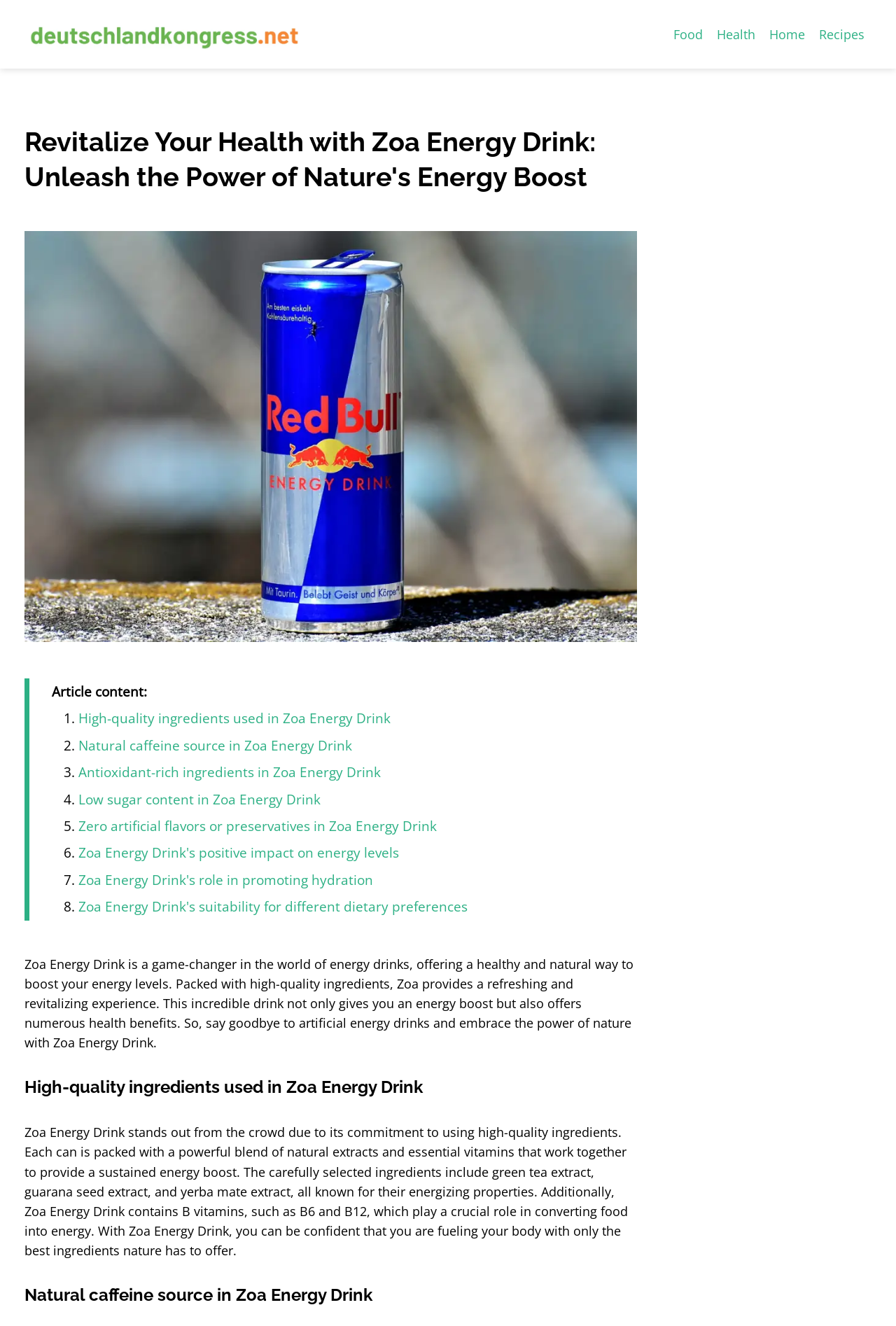Please identify the bounding box coordinates of the area that needs to be clicked to follow this instruction: "Click on the 'Recipes' link".

[0.906, 0.017, 0.973, 0.035]